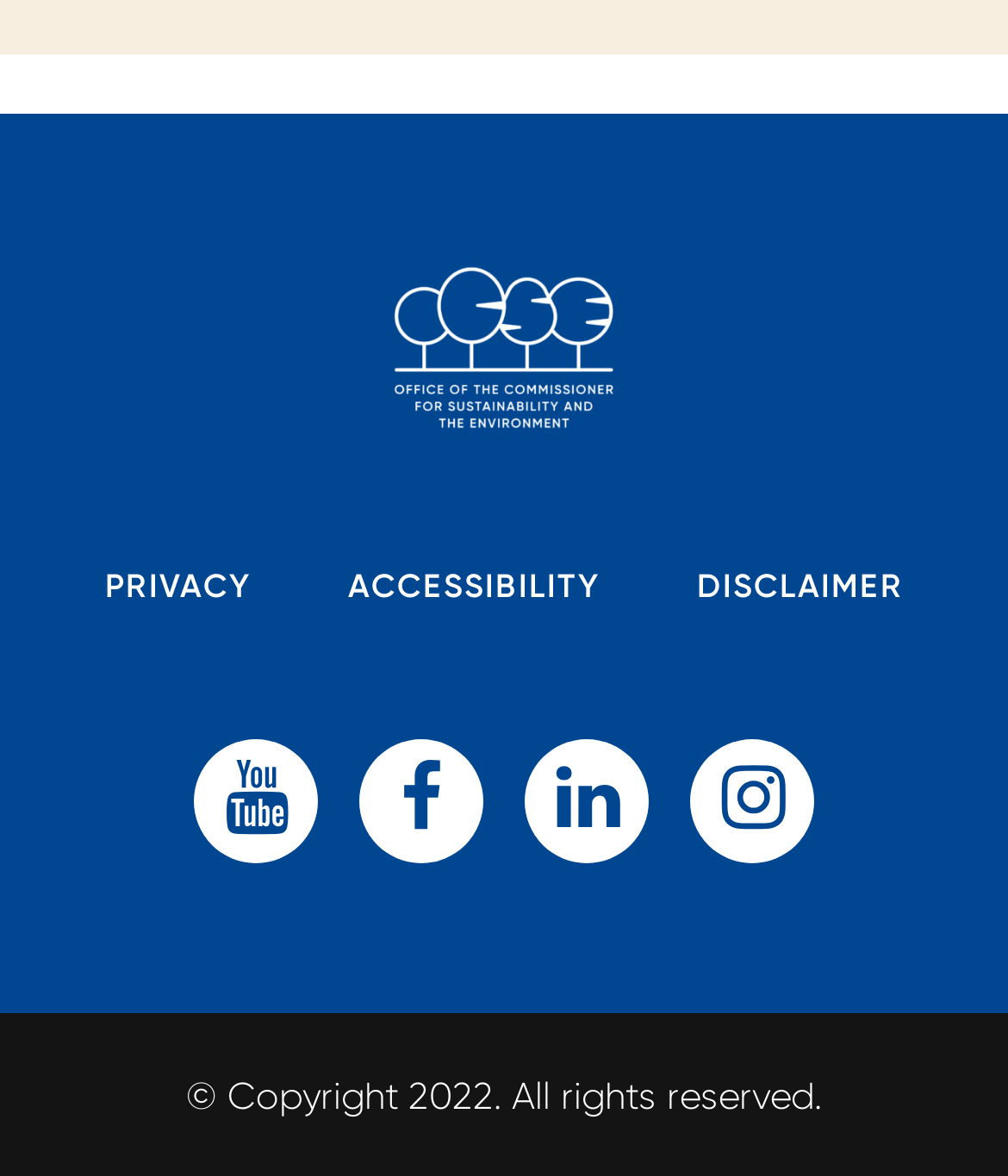How many navigation links are there?
Using the information from the image, give a concise answer in one word or a short phrase.

3